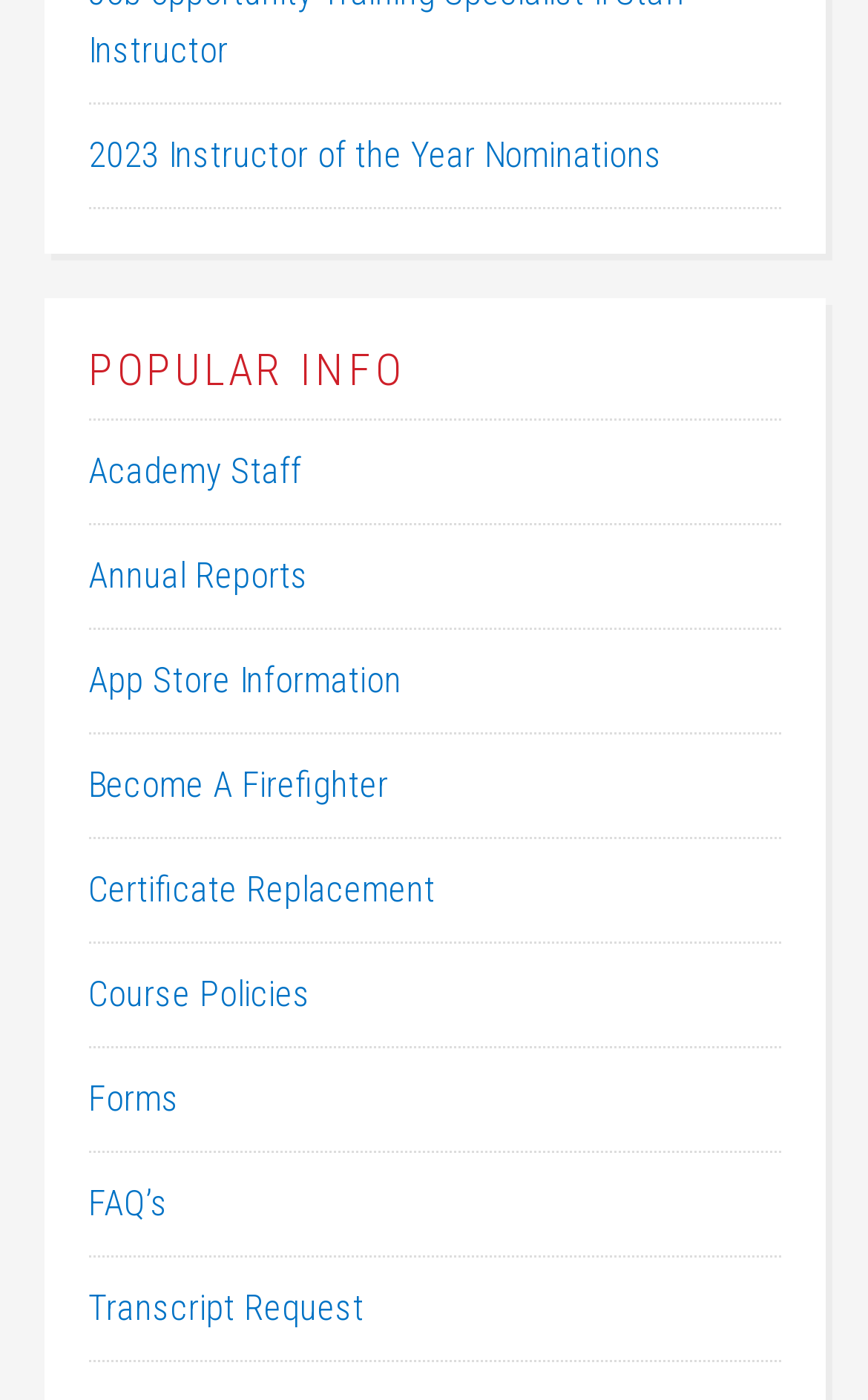Provide the bounding box coordinates for the area that should be clicked to complete the instruction: "Check FAQ’s".

[0.101, 0.845, 0.194, 0.875]